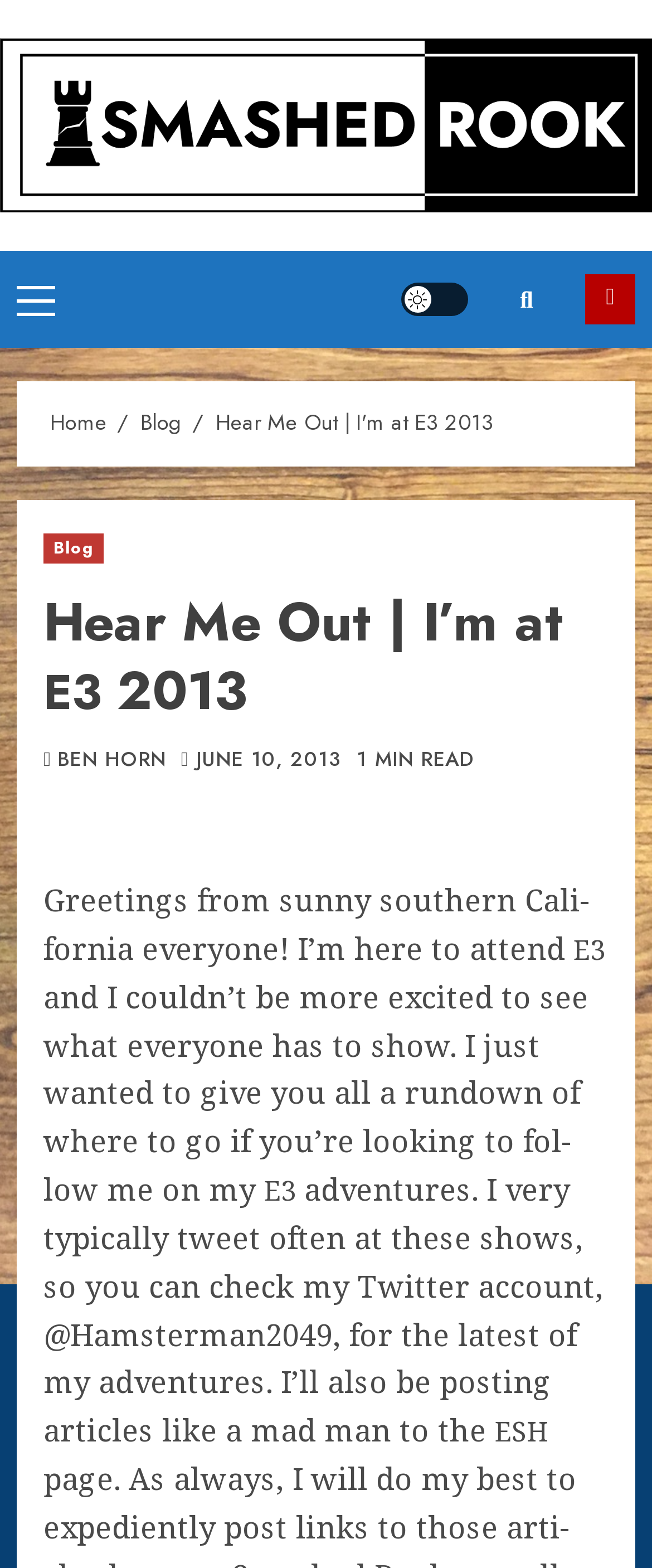Construct a comprehensive description capturing every detail on the webpage.

This webpage is a blog post titled "Hear Me Out | I'm at E3 2013" by BEN HORN, dated JUNE 10, 2013. The post is a personal update from the author, who is attending the E3 event in sunny southern California. 

At the top of the page, there is a primary menu on the left side, followed by a light/dark button, a search icon, and a subscribe button on the right side. Below this, there is a breadcrumb navigation menu with links to the home page, blog, and the current post.

The main content of the post is a short article with a heading that matches the title of the page. The author introduces themselves and mentions their excitement to attend E3. The text is divided into four paragraphs, with the first paragraph greeting readers and explaining the author's purpose at E3. The second paragraph mentions the author's tweeting habits during the event and invites readers to follow them on Twitter. The third paragraph is not fully visible in the screenshot, but it appears to continue the author's update about their E3 adventures. The fourth paragraph is also partially cut off, but it seems to mention posting articles and ends with the abbreviation "ESH".

There are no images on the page. The overall layout is simple, with a focus on the text content.